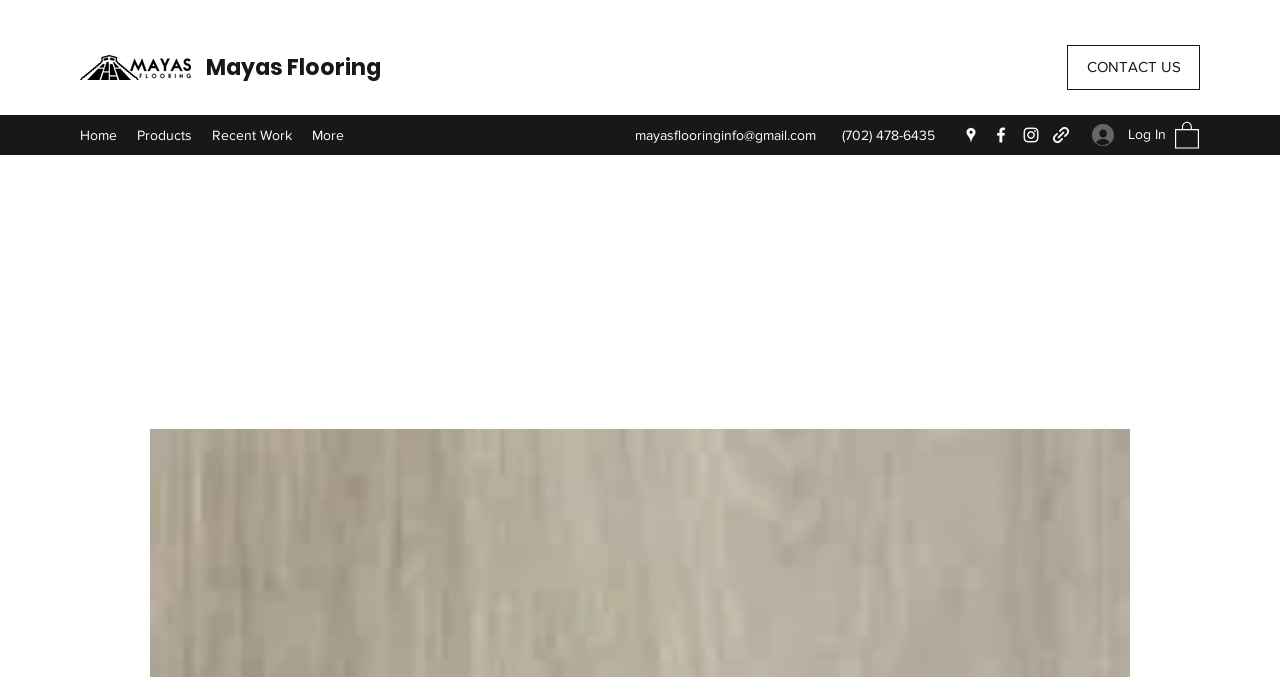Please identify and generate the text content of the webpage's main heading.

Faedo Ceniza 8 x 48